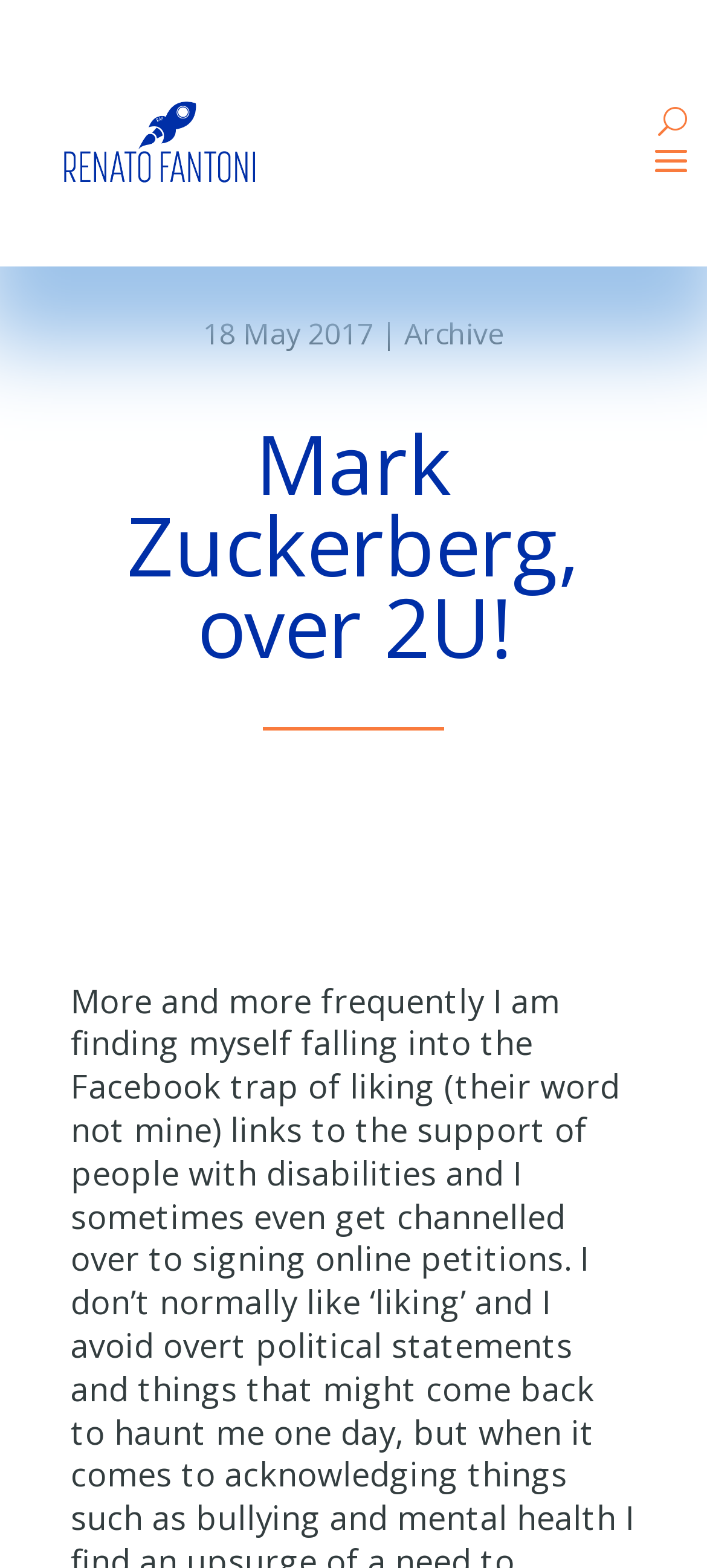Please determine the bounding box coordinates, formatted as (top-left x, top-left y, bottom-right x, bottom-right y), with all values as floating point numbers between 0 and 1. Identify the bounding box of the region described as: Archive

[0.572, 0.2, 0.713, 0.225]